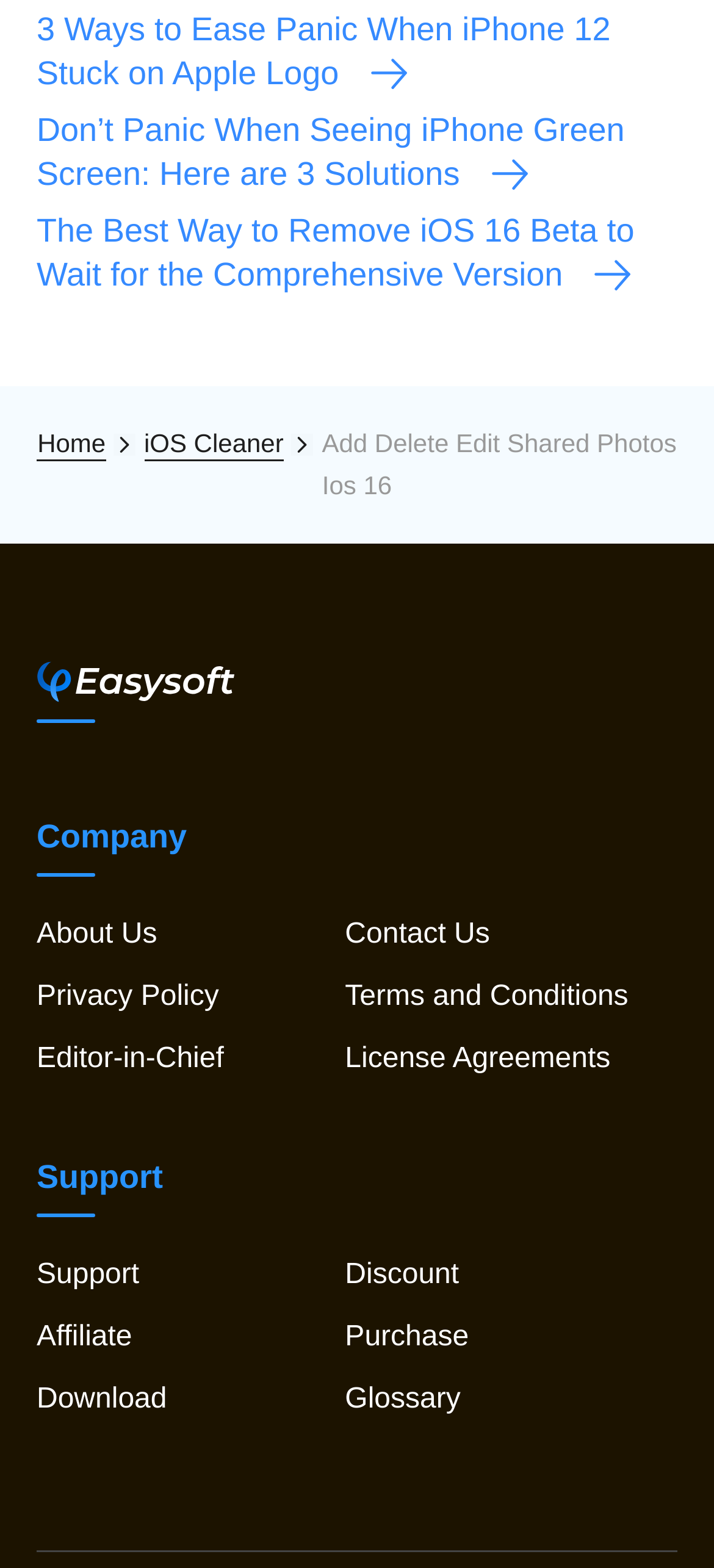Please specify the bounding box coordinates of the clickable section necessary to execute the following command: "View 'Support'".

[0.051, 0.803, 0.195, 0.823]